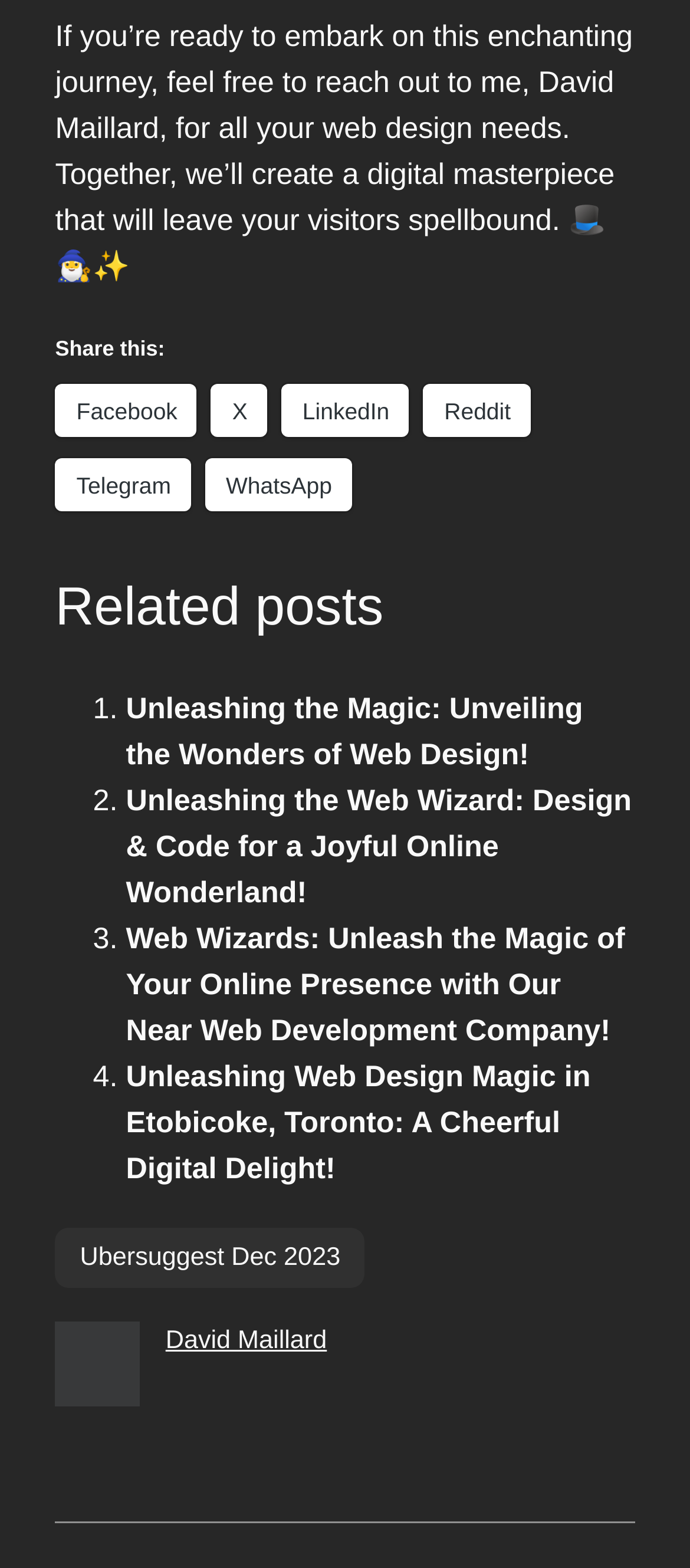Determine the bounding box coordinates of the region that needs to be clicked to achieve the task: "Share on Facebook".

[0.08, 0.245, 0.285, 0.279]